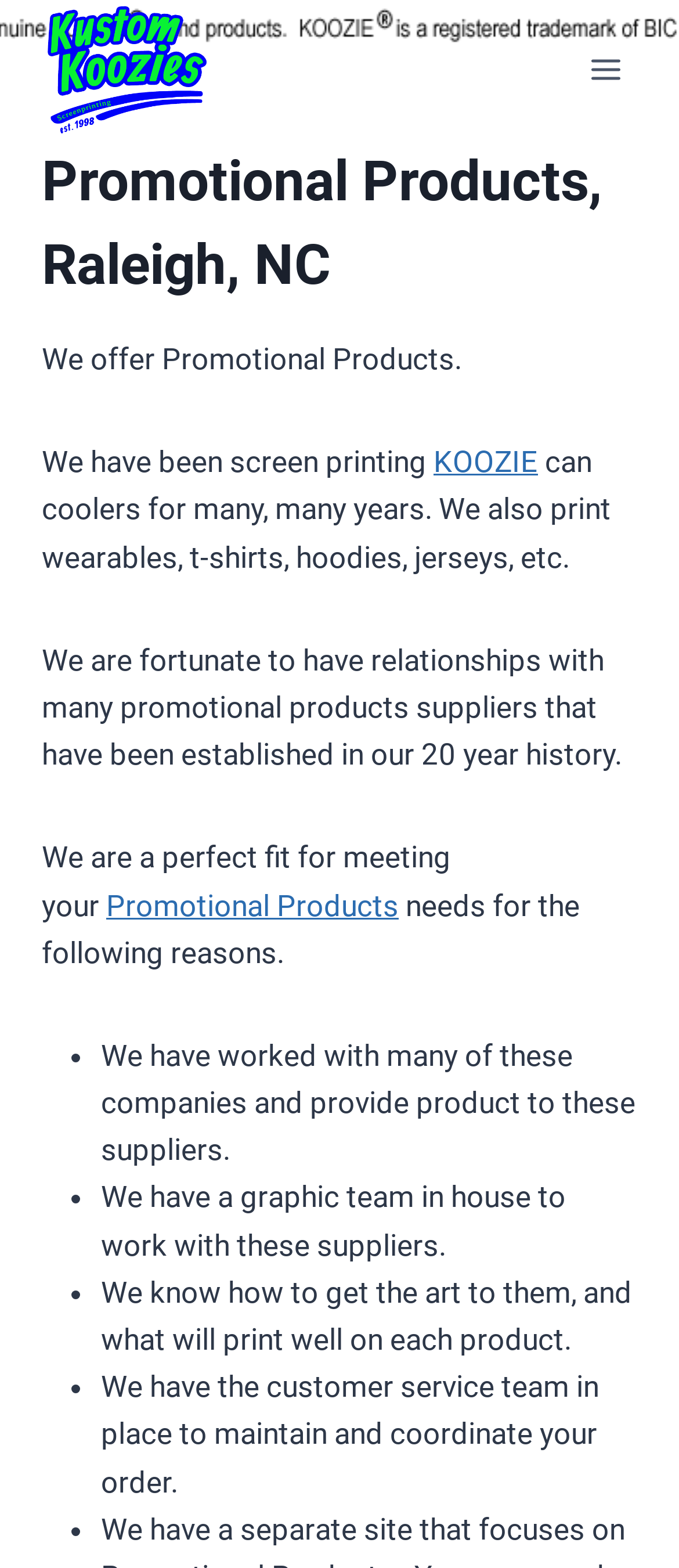Bounding box coordinates are specified in the format (top-left x, top-left y, bottom-right x, bottom-right y). All values are floating point numbers bounded between 0 and 1. Please provide the bounding box coordinate of the region this sentence describes: alt="About Us"

[0.062, 0.002, 0.308, 0.087]